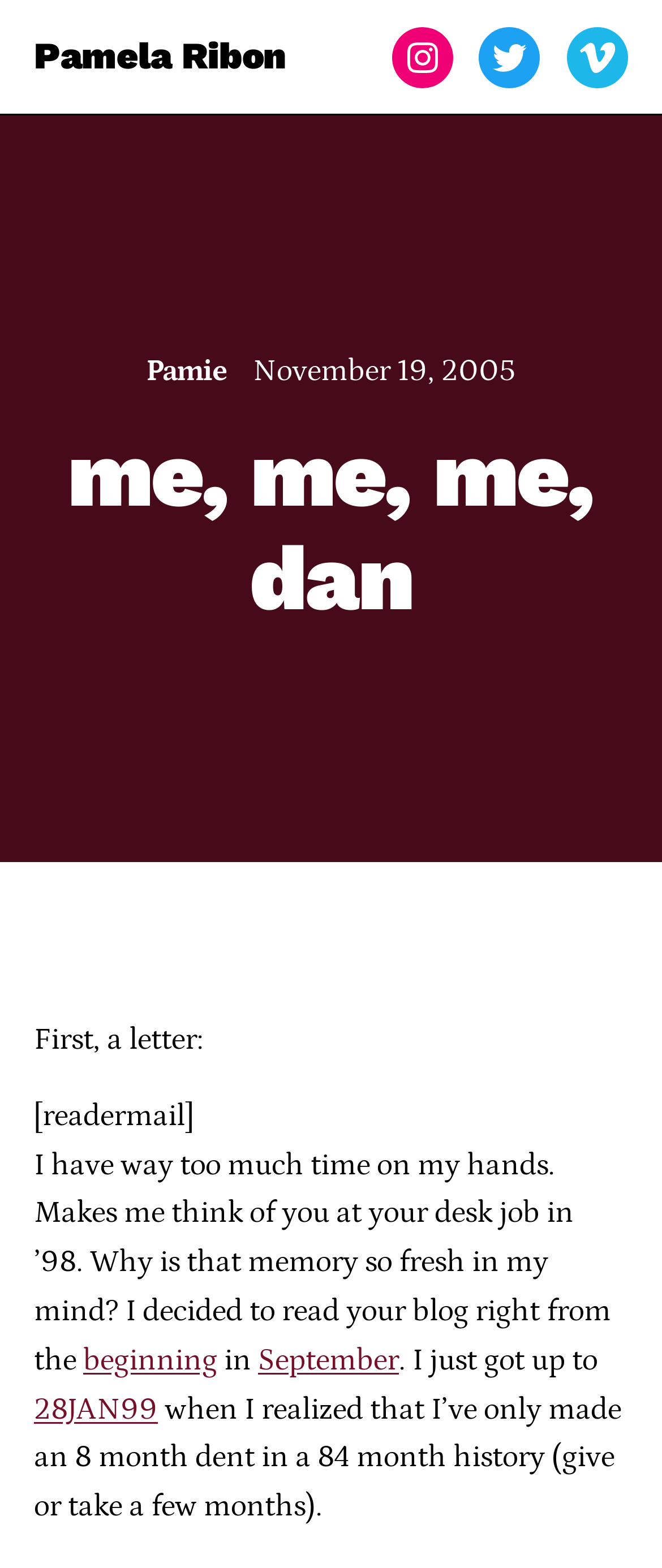What is the duration mentioned in the text? Look at the image and give a one-word or short phrase answer.

8 months